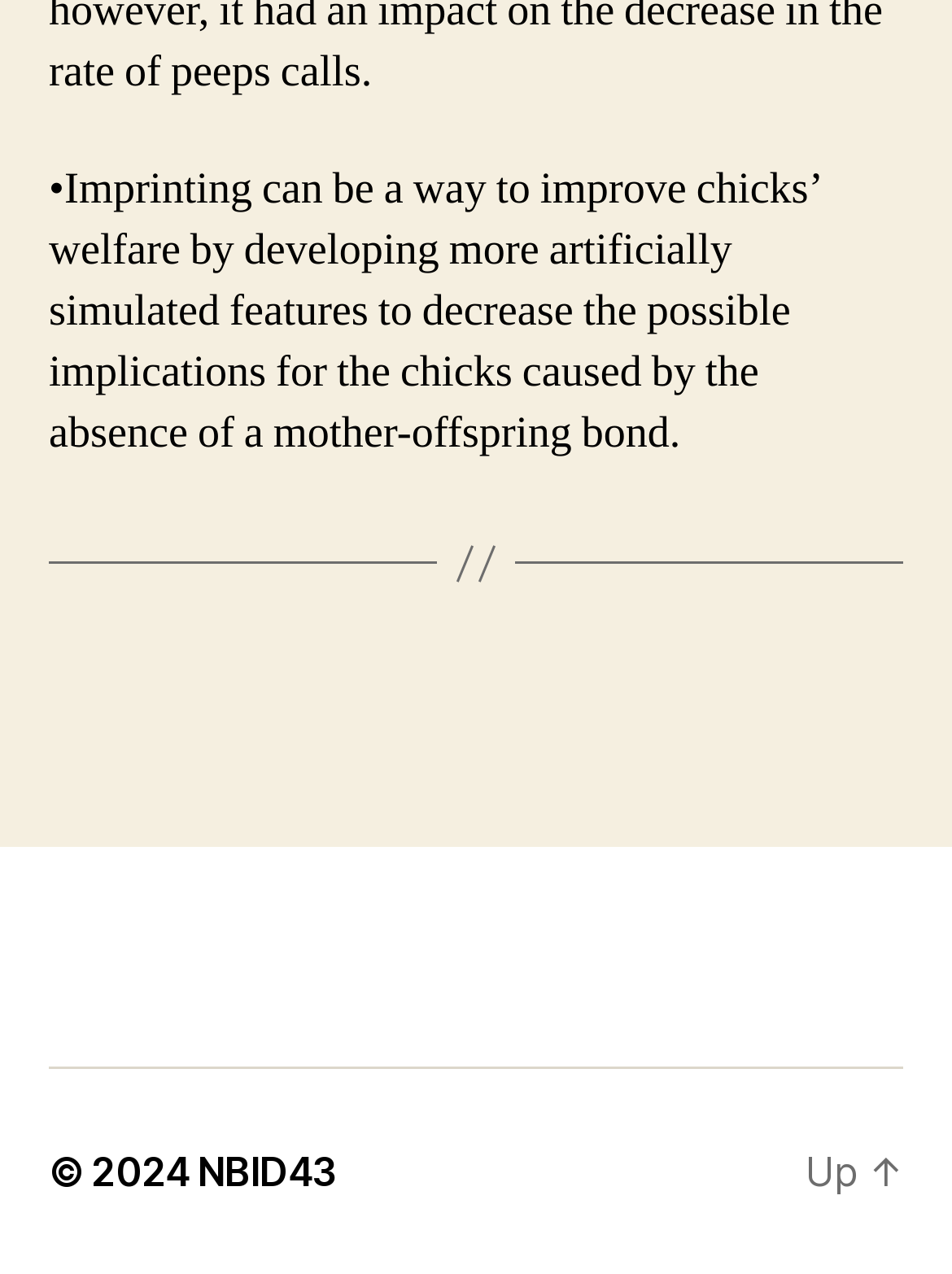What is the copyright year?
From the image, respond with a single word or phrase.

2024